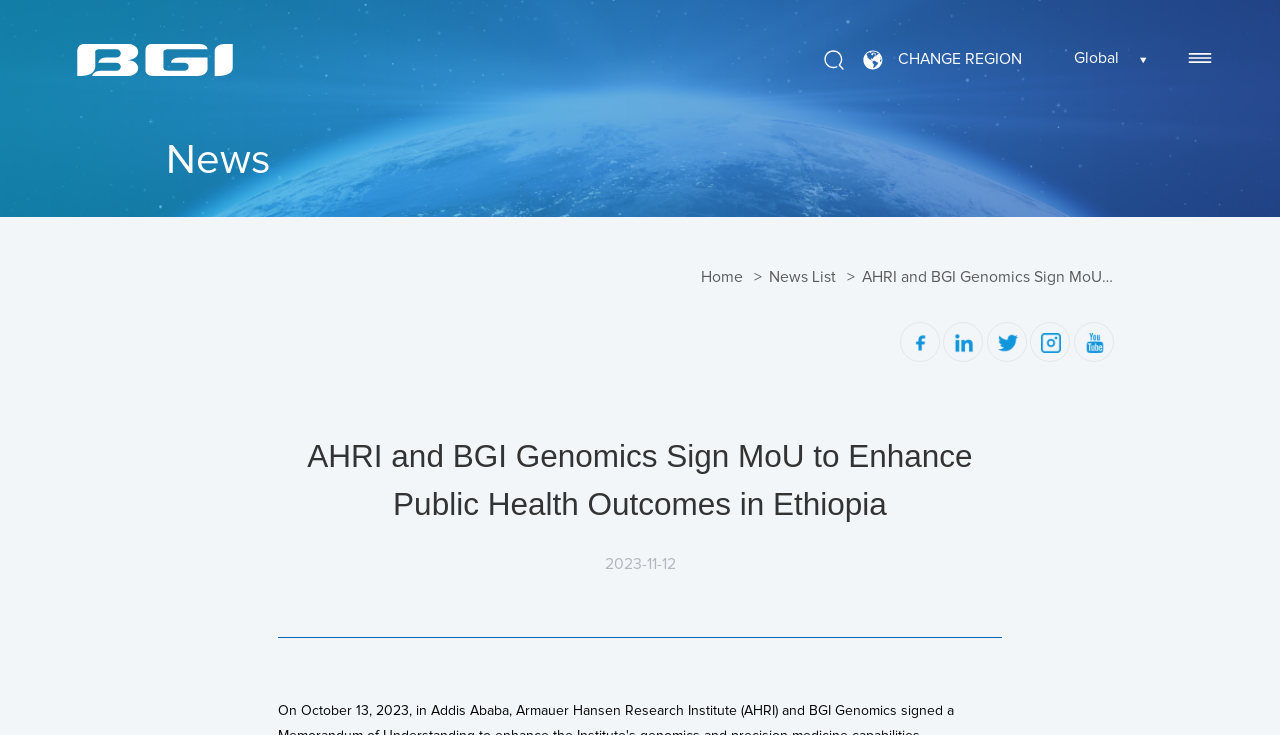Based on the image, give a detailed response to the question: What is the date of the news article?

I found the date of the news article by looking at the static text element with the content '2023-11-12' located at the bottom of the page.